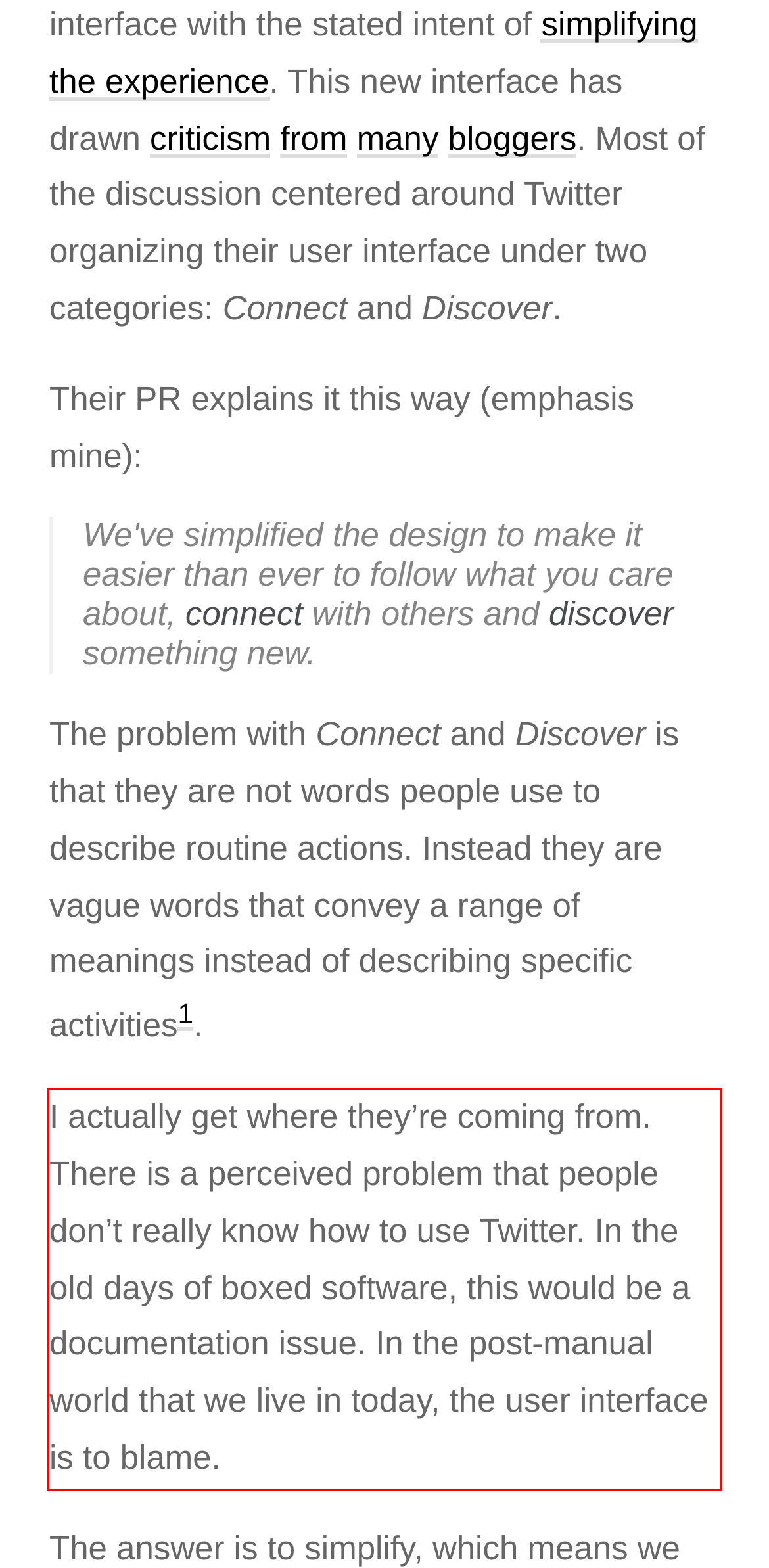Observe the screenshot of the webpage that includes a red rectangle bounding box. Conduct OCR on the content inside this red bounding box and generate the text.

I actually get where they’re coming from. There is a perceived problem that people don’t really know how to use Twitter. In the old days of boxed software, this would be a documentation issue. In the post-manual world that we live in today, the user interface is to blame.